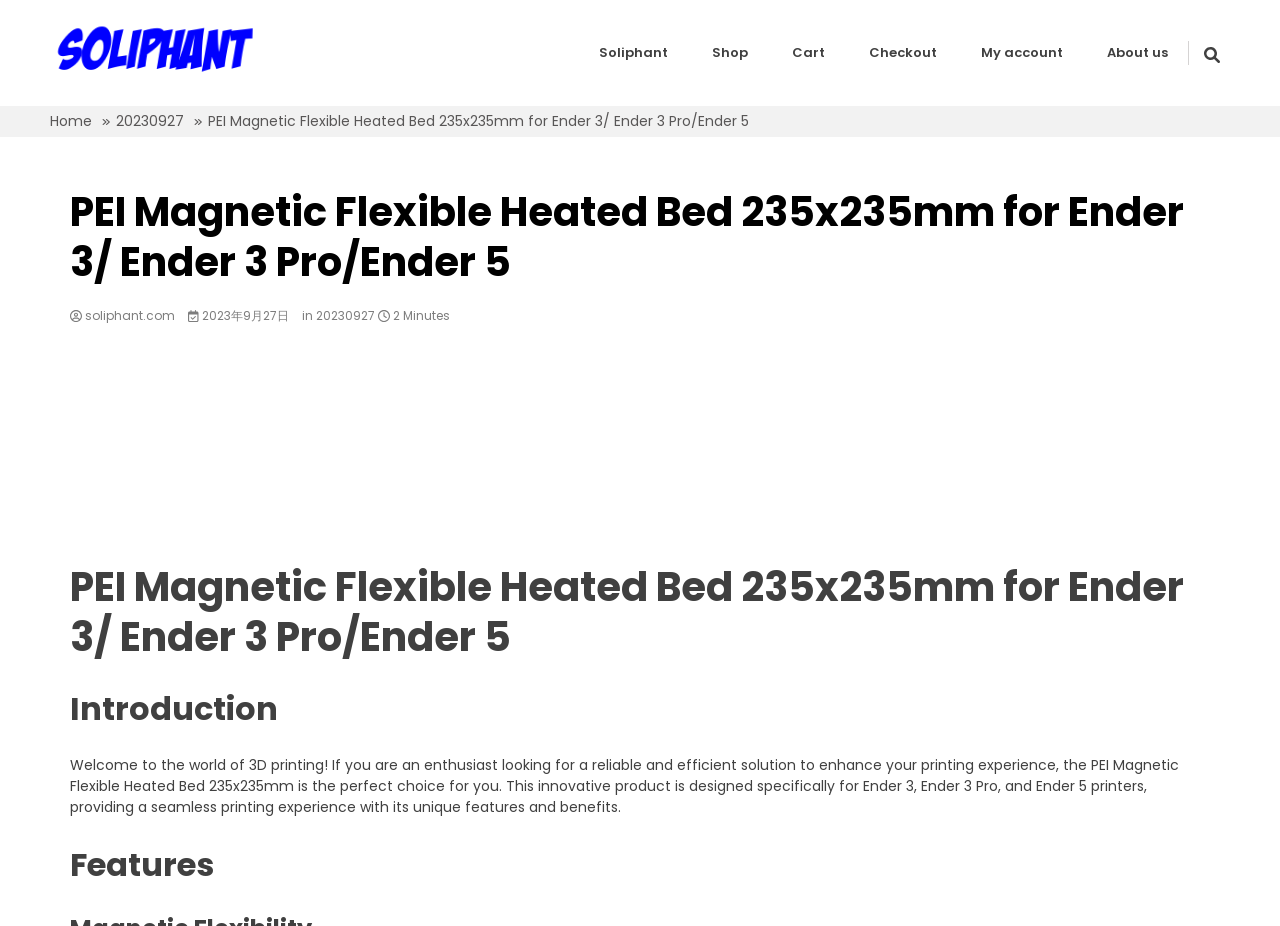Given the description About us, predict the bounding box coordinates of the UI element. Ensure the coordinates are in the format (top-left x, top-left y, bottom-right x, bottom-right y) and all values are between 0 and 1.

[0.849, 0.03, 0.928, 0.084]